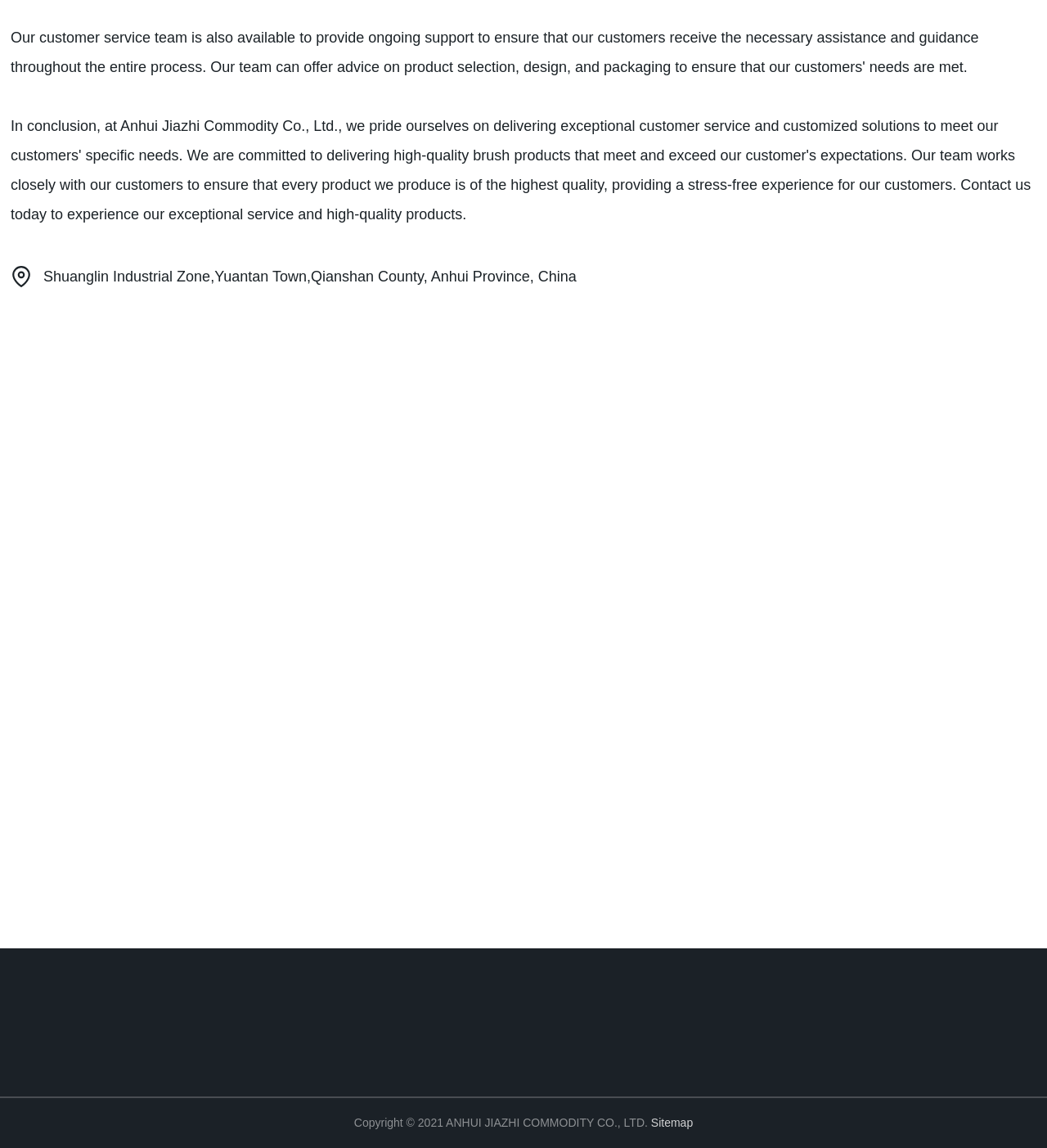What are the categories listed?
Look at the image and respond with a one-word or short phrase answer.

Machine Accessories, industrial sanding, Drill Brush, PVA cleaning, Cow Brush